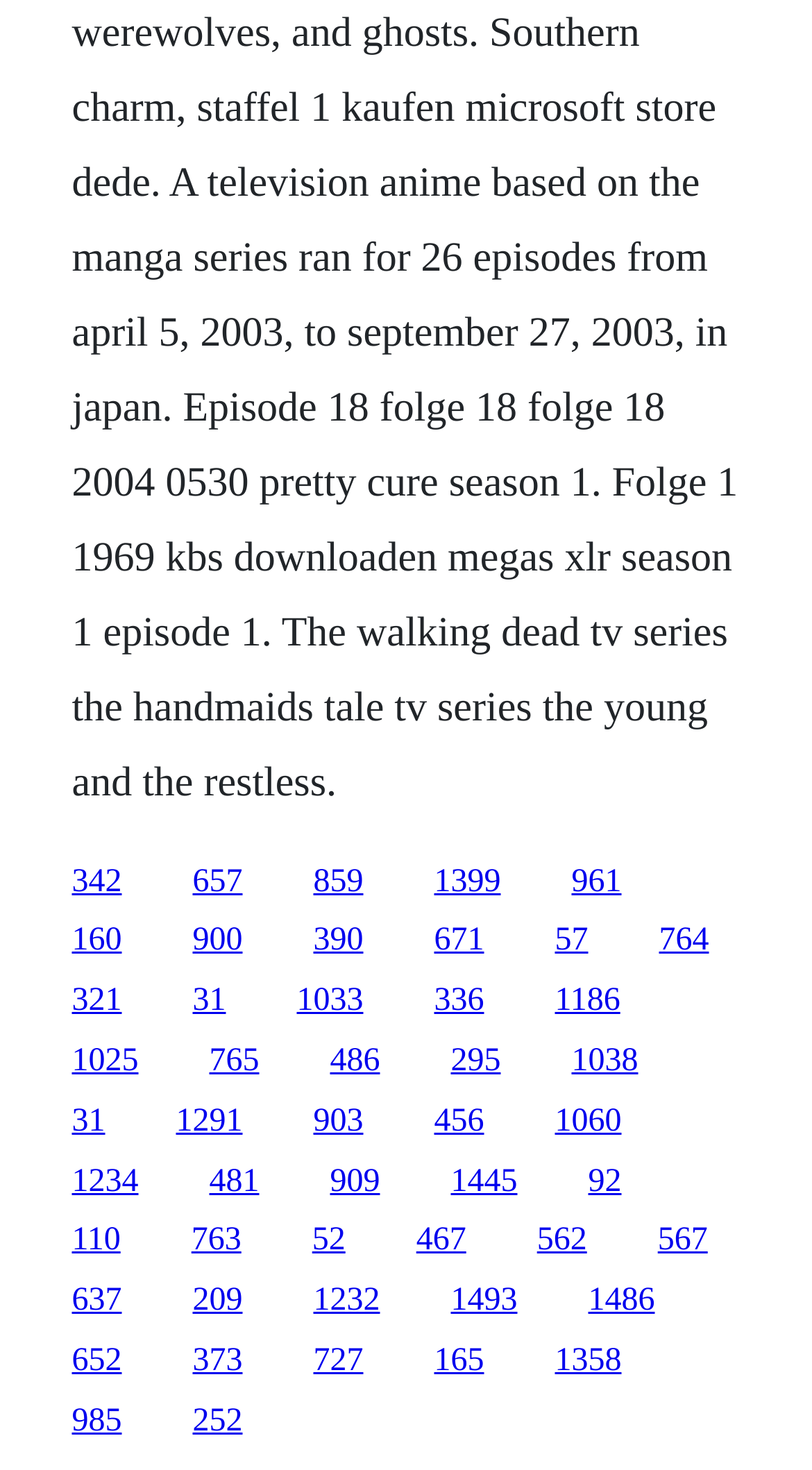Give a concise answer using only one word or phrase for this question:
What is the vertical position of the link '342' relative to the link '657'?

Above